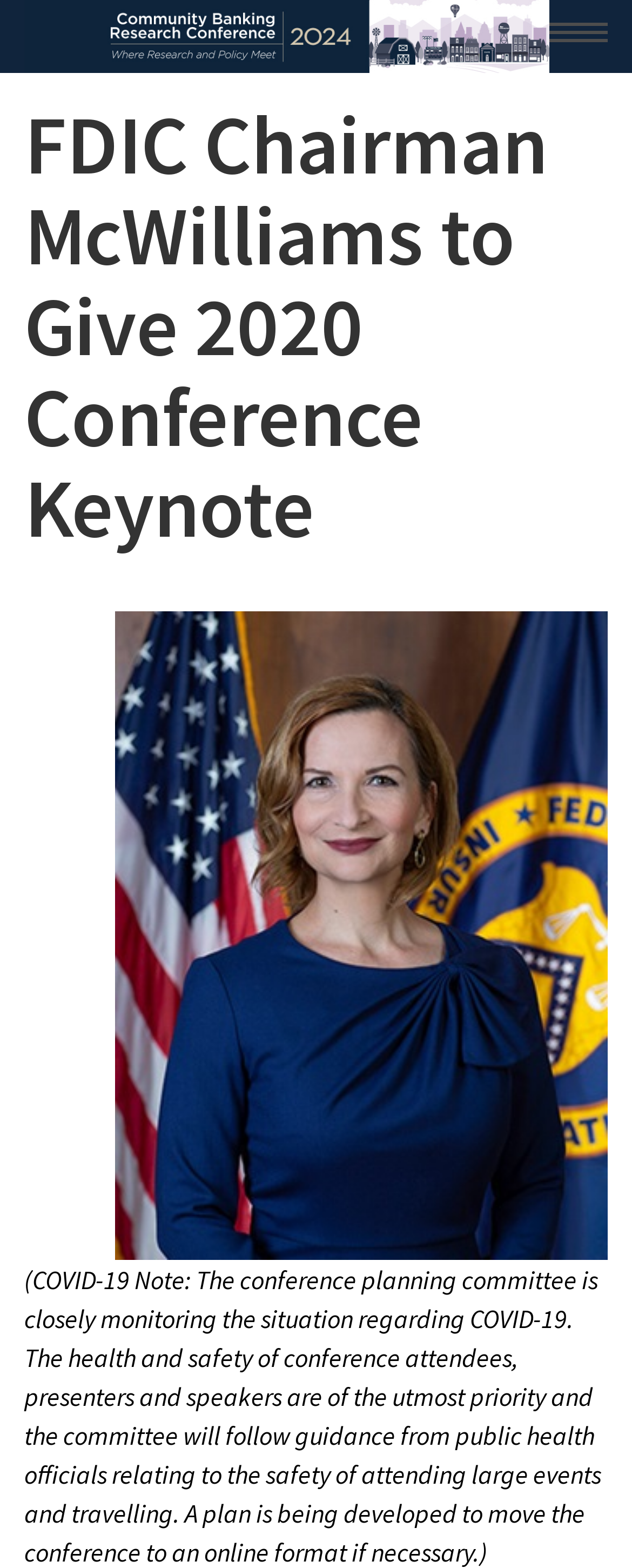What is the name of the conference?
Answer the question with a single word or phrase by looking at the picture.

Community Banking Research Conference